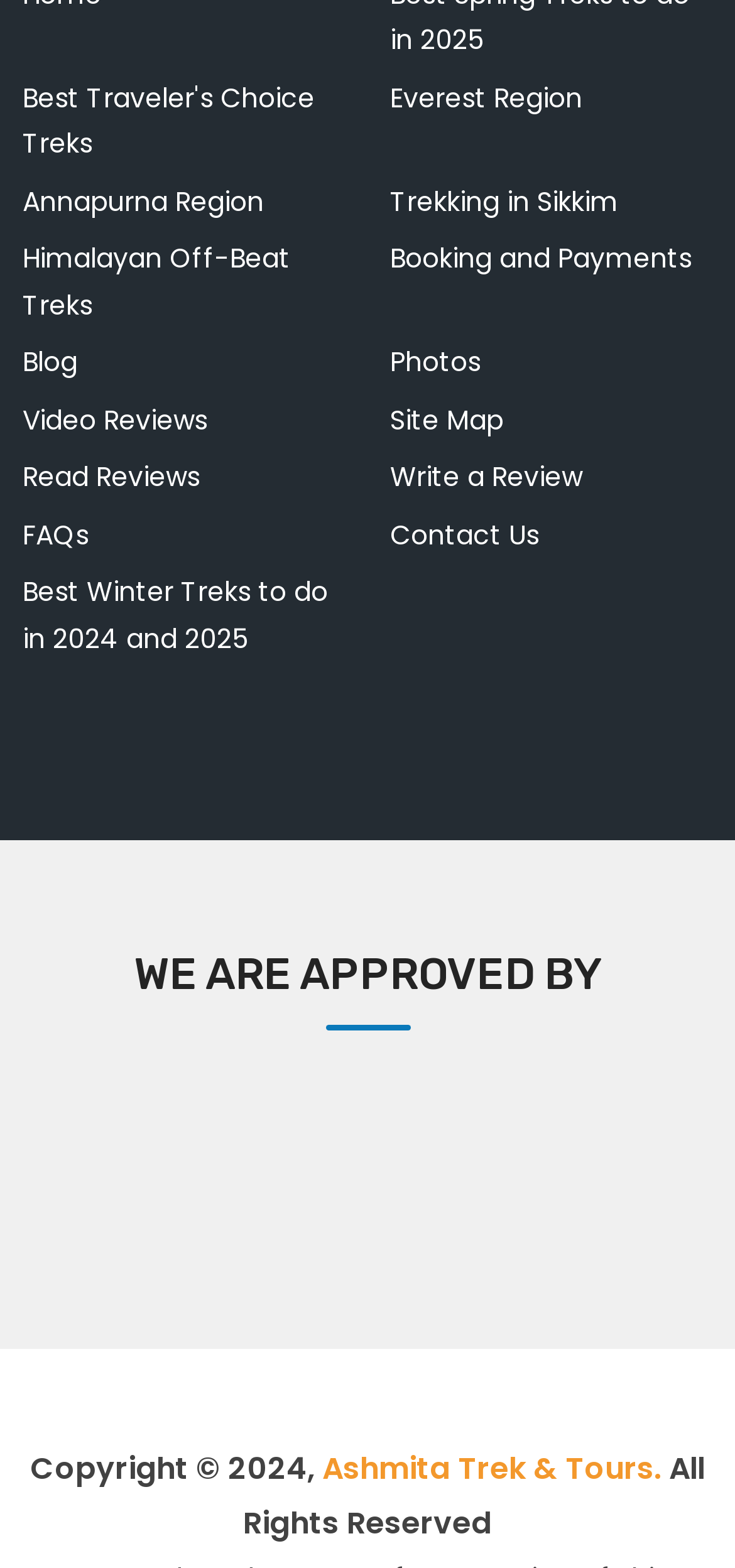Identify the bounding box coordinates for the region of the element that should be clicked to carry out the instruction: "Read Norman Young Obituary". The bounding box coordinates should be four float numbers between 0 and 1, i.e., [left, top, right, bottom].

None